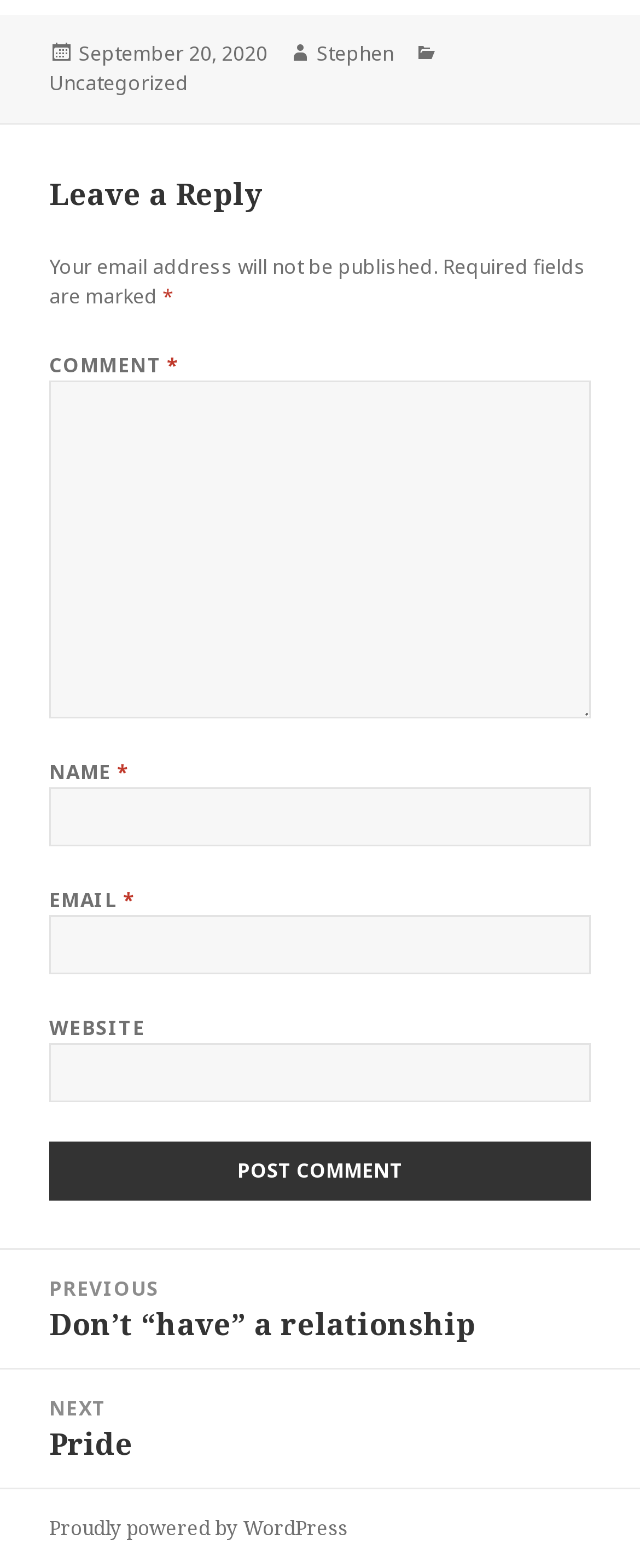Give a short answer using one word or phrase for the question:
What is the date of the post?

September 20, 2020